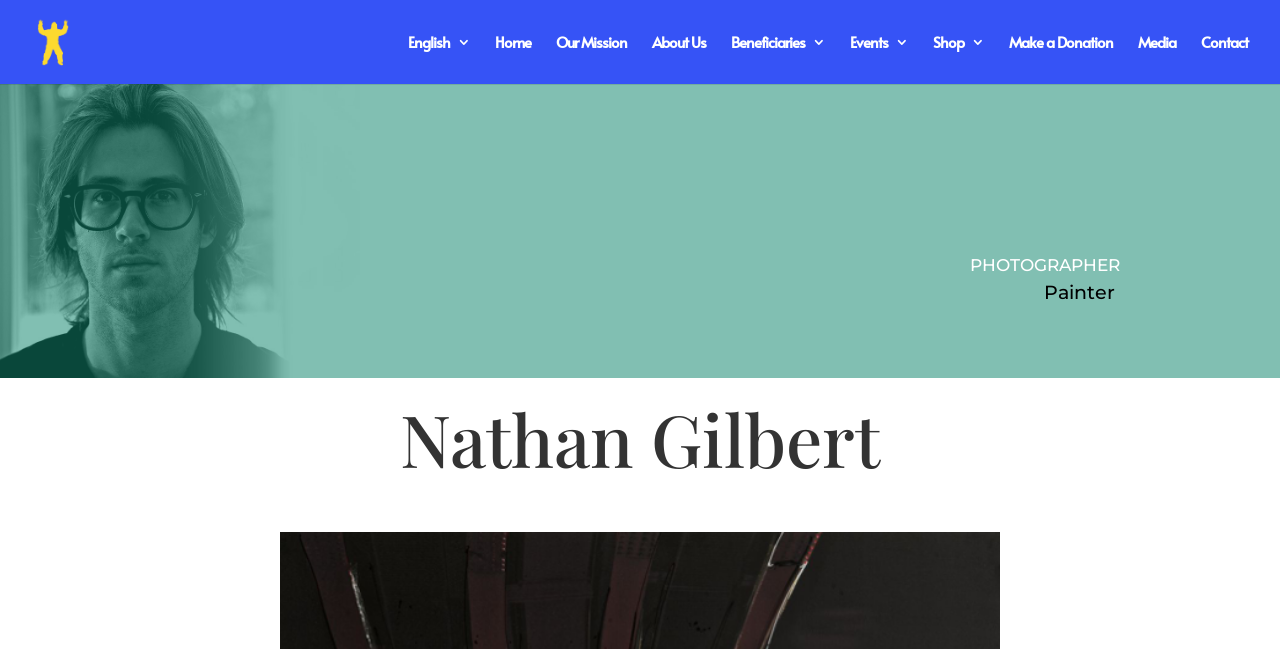Where is the 'Make a Donation' link located?
Refer to the image and provide a detailed answer to the question.

The 'Make a Donation' link is located at the top right section of the webpage, with a bounding box coordinate of [0.788, 0.054, 0.87, 0.129]. This indicates that it is positioned horizontally among other links in the main navigation menu.